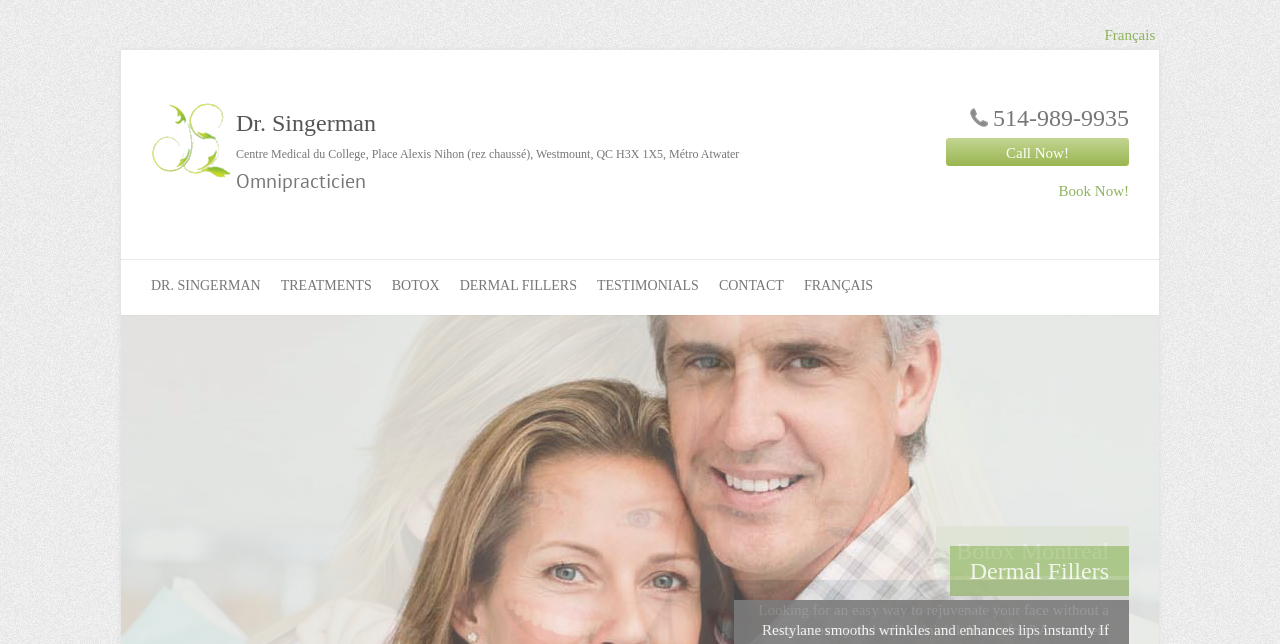Indicate the bounding box coordinates of the element that must be clicked to execute the instruction: "Call the clinic". The coordinates should be given as four float numbers between 0 and 1, i.e., [left, top, right, bottom].

[0.739, 0.214, 0.882, 0.258]